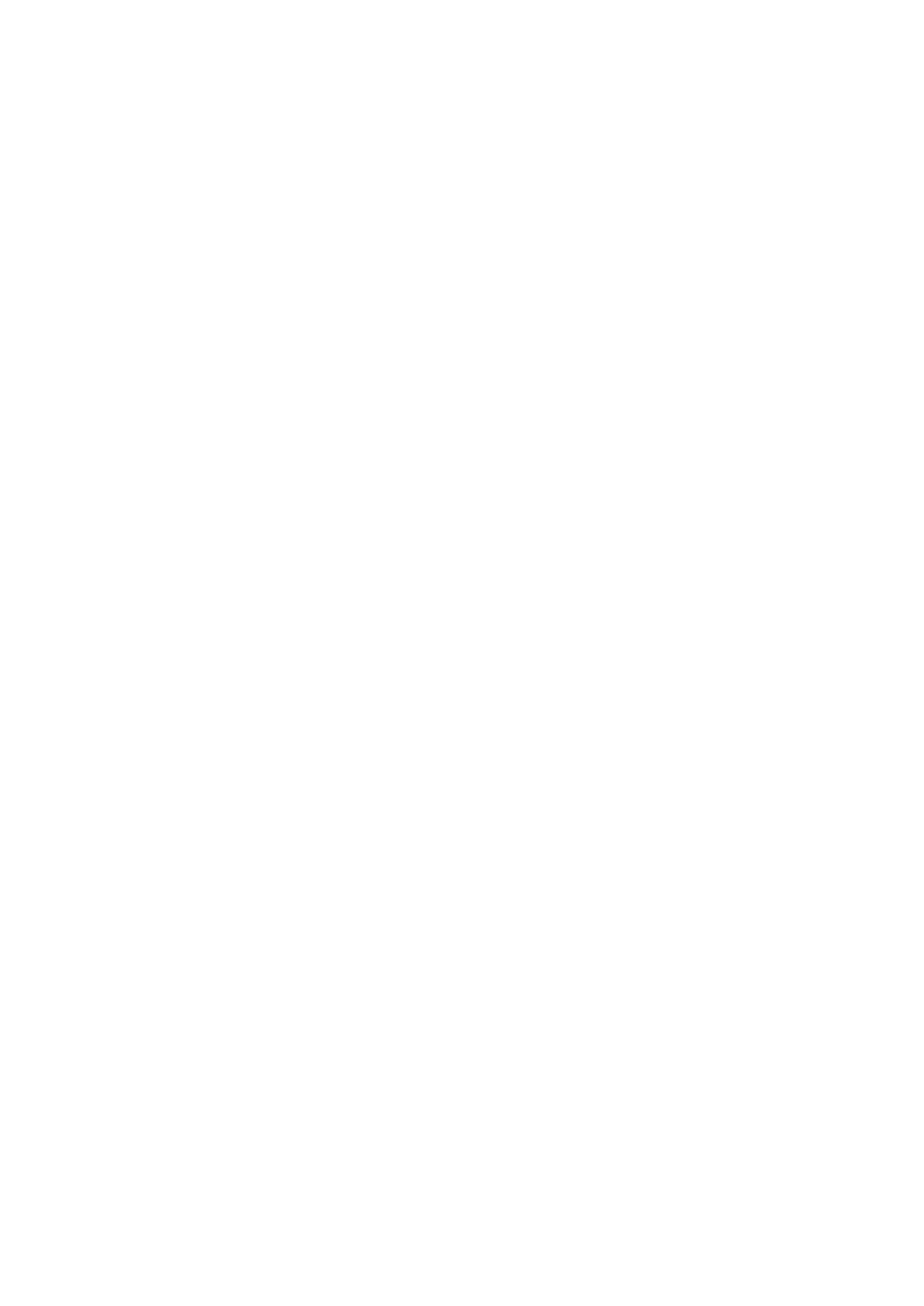What is the relationship between church attendance and anxiety according to a study posted in the Journal of Religion and Health?
Refer to the image and provide a detailed answer to the question.

The study found that individuals who attended non-secular services more often reported lower anxiety, and this association became more potent for people who started feeling more connected to their spiritual community.